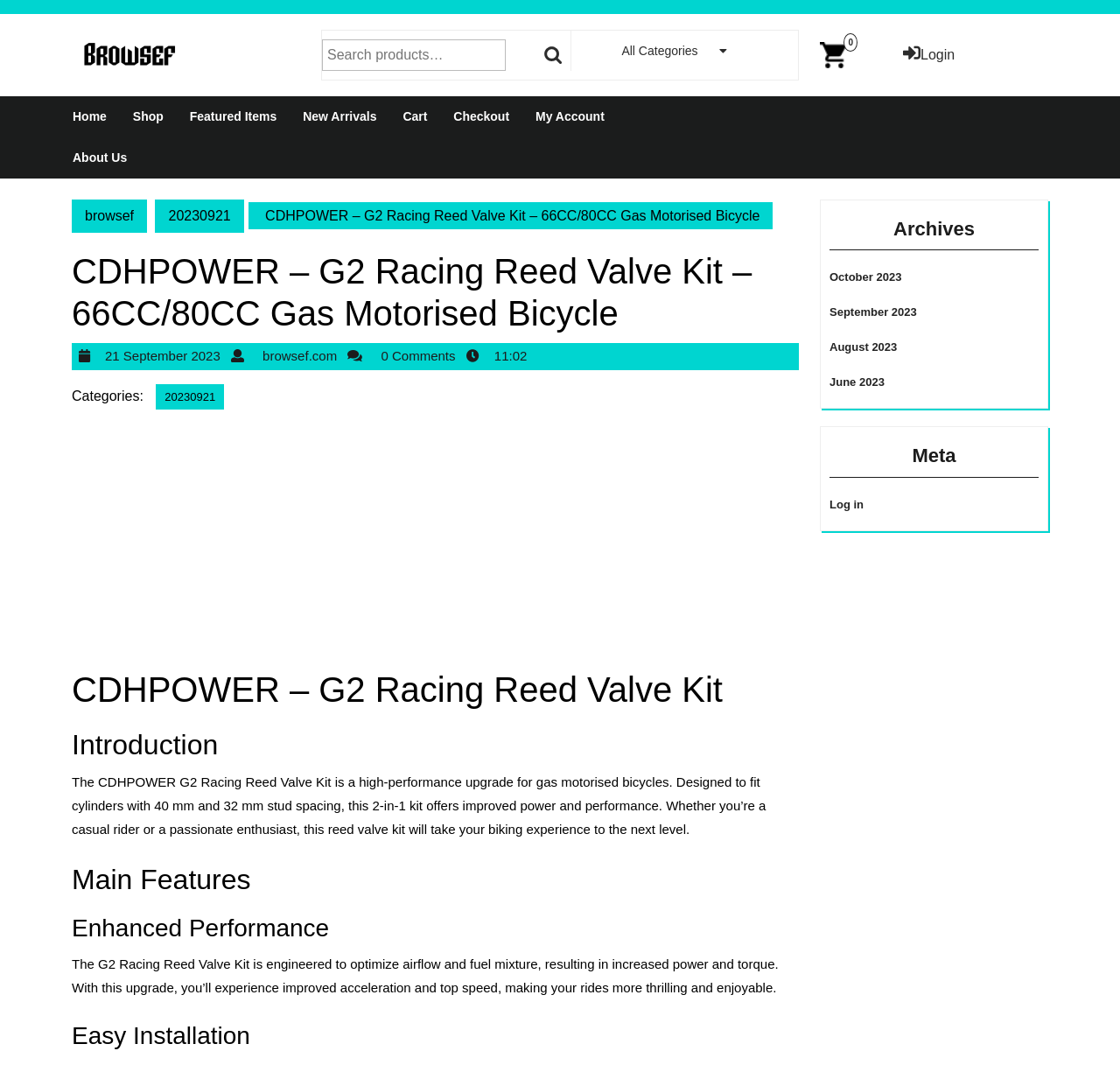Identify the bounding box coordinates of the area you need to click to perform the following instruction: "Login to the account".

[0.806, 0.044, 0.852, 0.058]